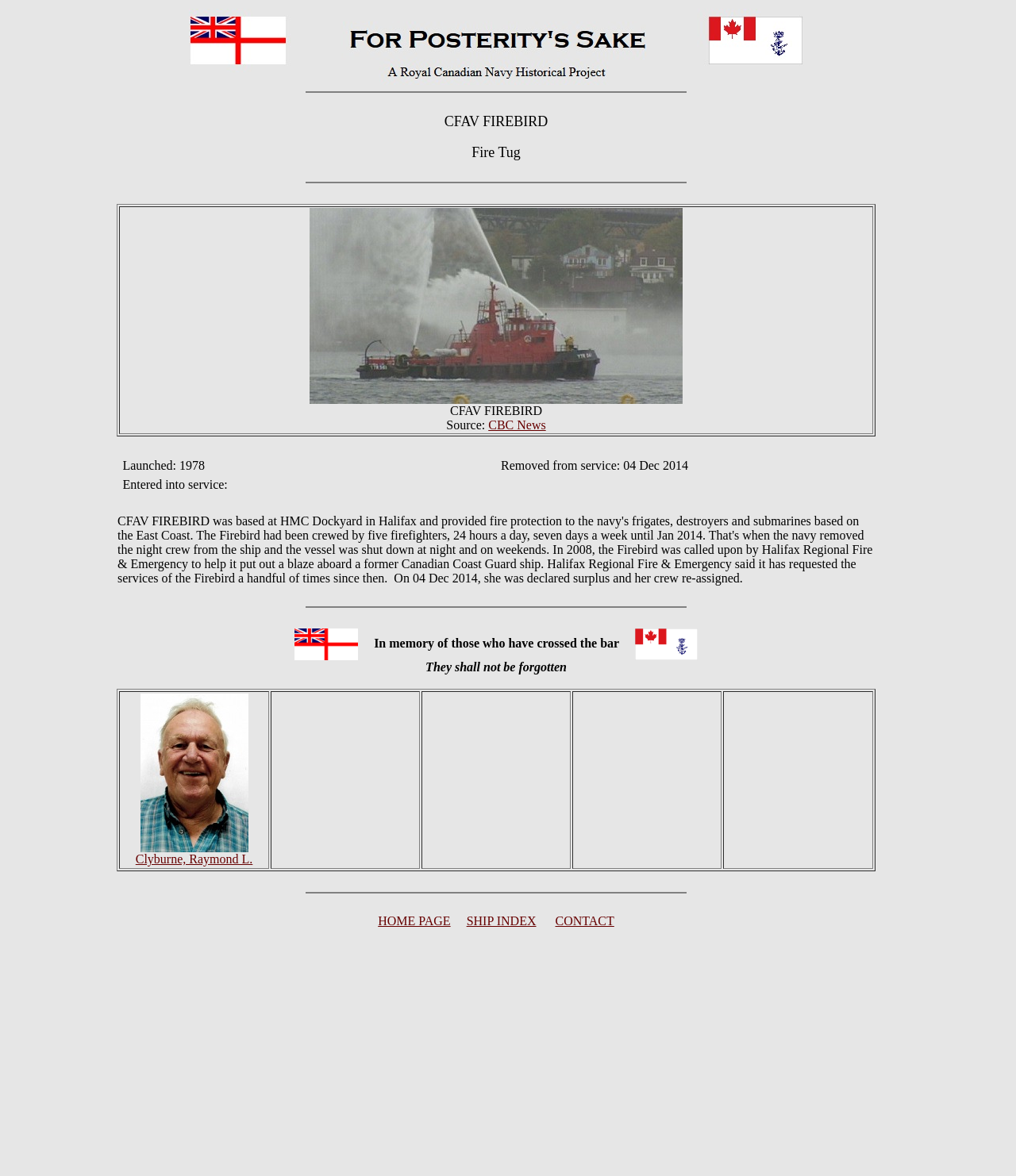Based on the element description: "Clyburne, Raymond L.", identify the UI element and provide its bounding box coordinates. Use four float numbers between 0 and 1, [left, top, right, bottom].

[0.133, 0.725, 0.249, 0.736]